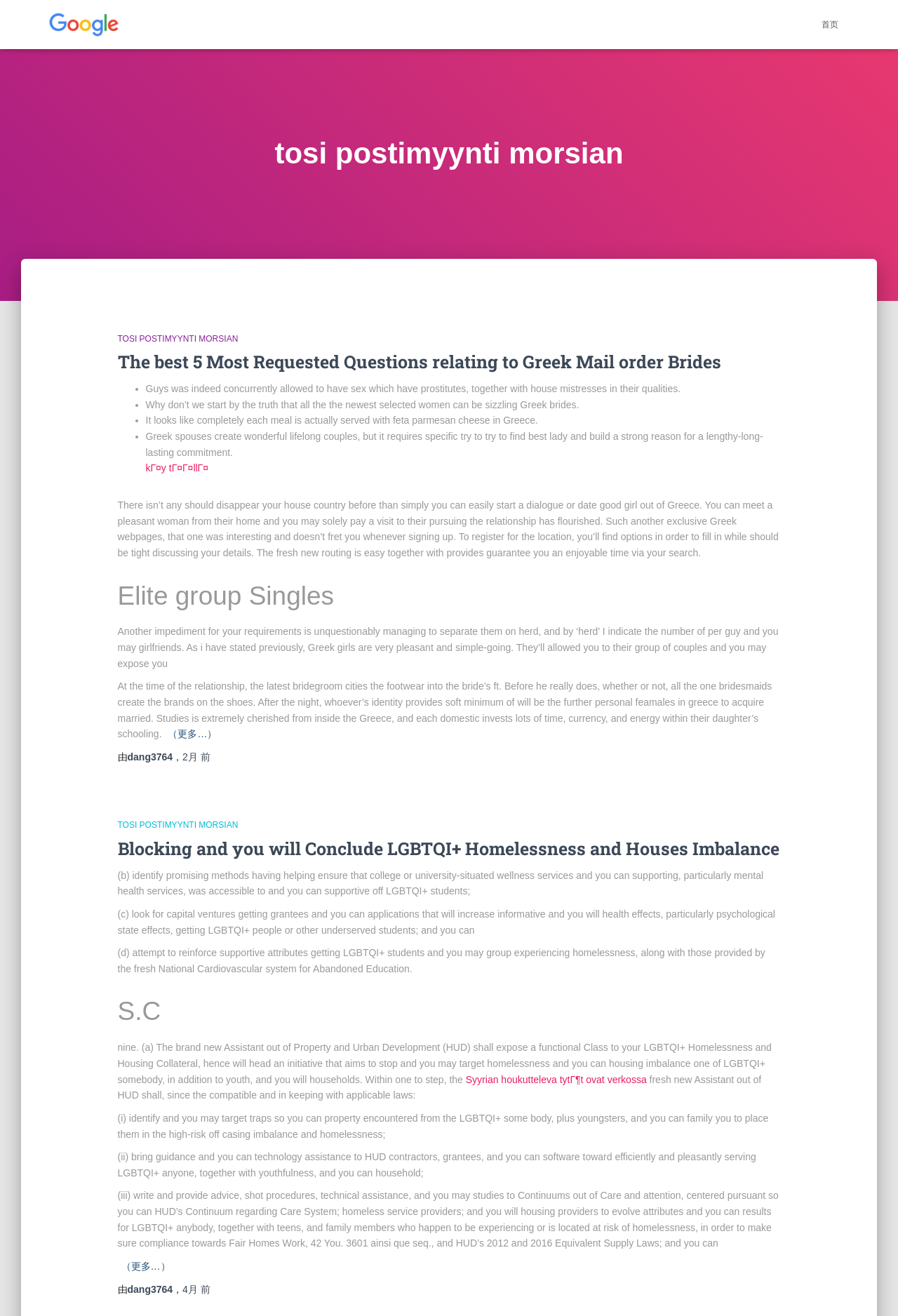Please examine the image and provide a detailed answer to the question: What is the purpose of the website?

The website appears to be a platform for individuals to find a Greek bride, as it provides information about Greek mail-order brides and allows users to register and start a conversation with potential partners.